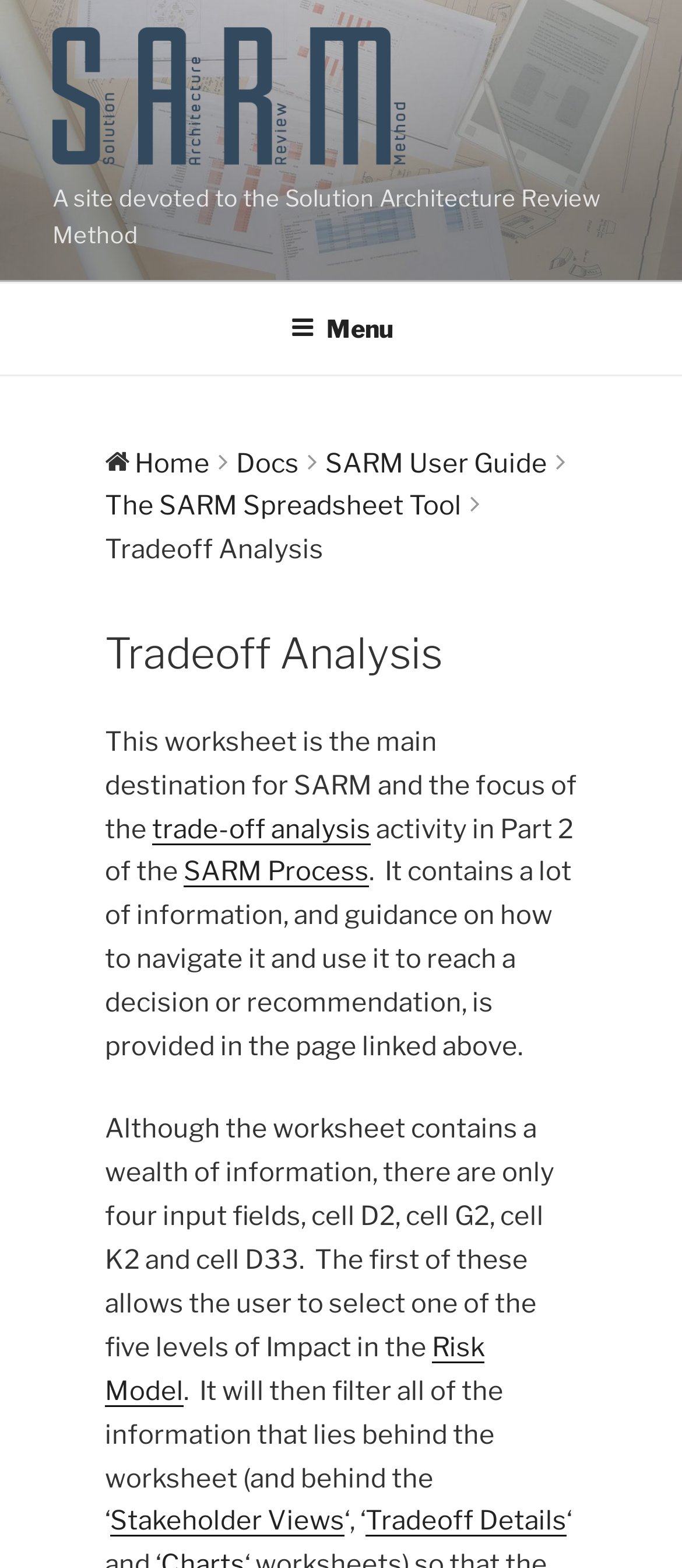Find the bounding box coordinates of the clickable area required to complete the following action: "Read the 'SARM User Guide'".

[0.477, 0.285, 0.803, 0.305]